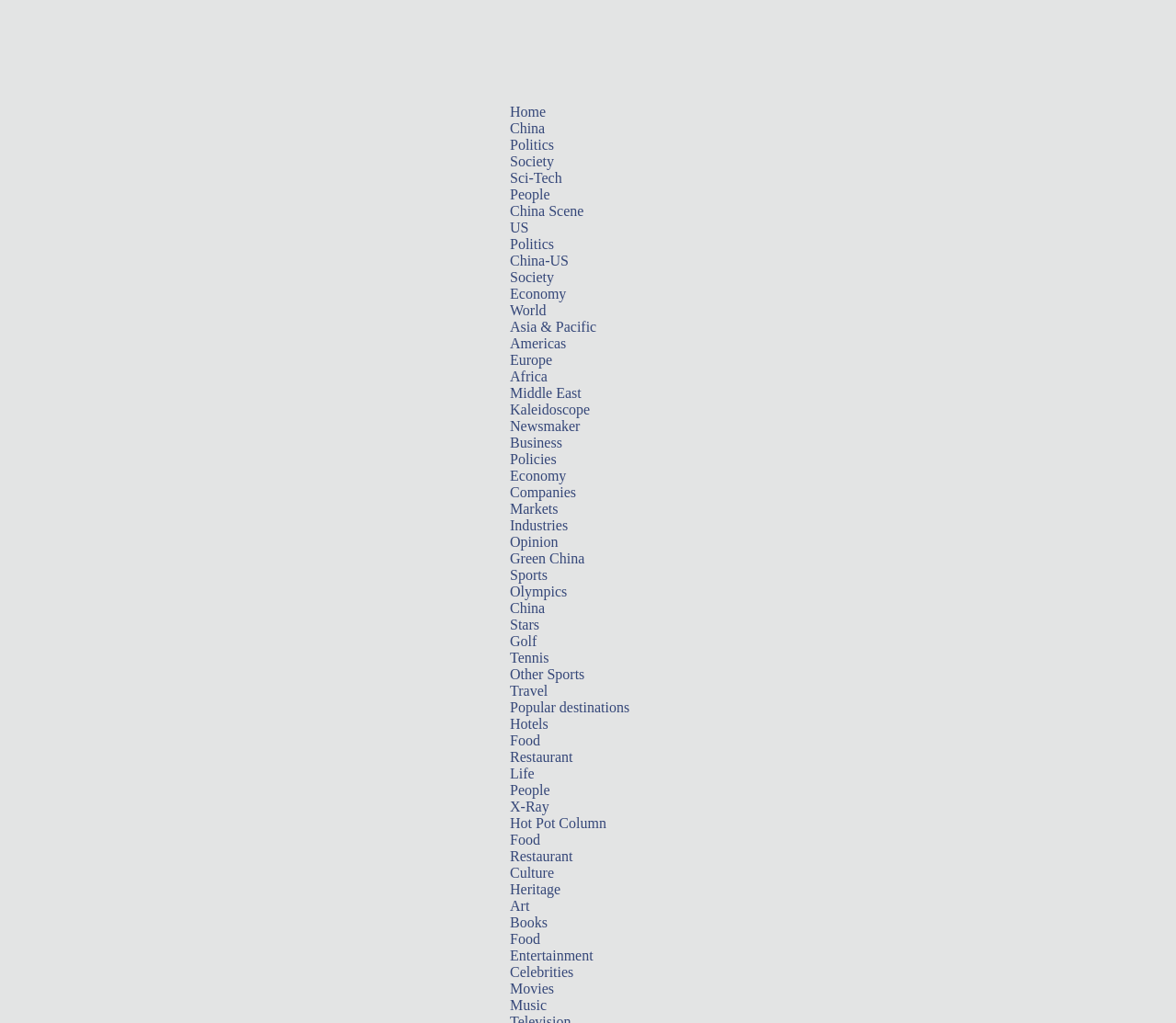Which sports are covered on this webpage?
Respond to the question with a single word or phrase according to the image.

Soccer, basketball, tennis, etc.